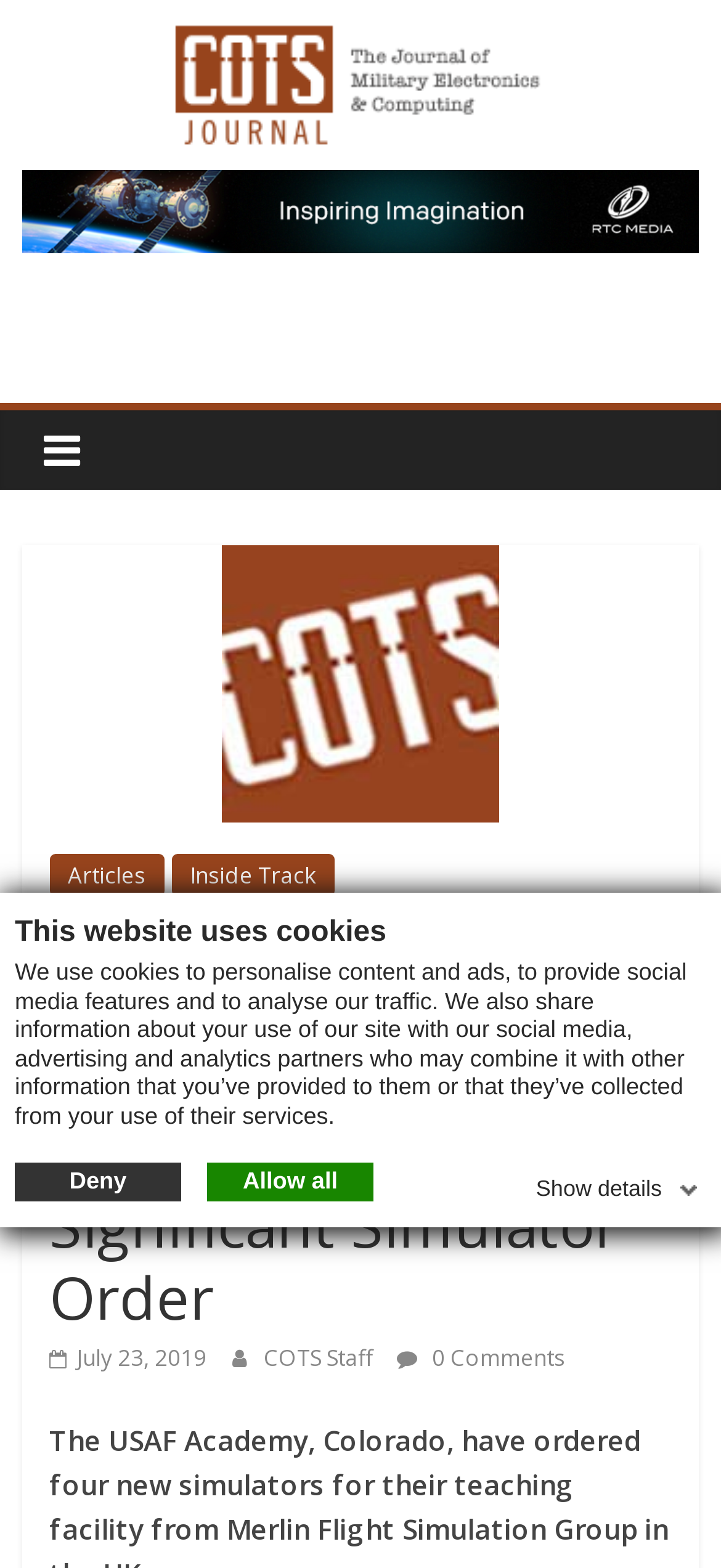Respond to the question below with a single word or phrase:
What is the topic of the journal?

Military Electronics & Computing